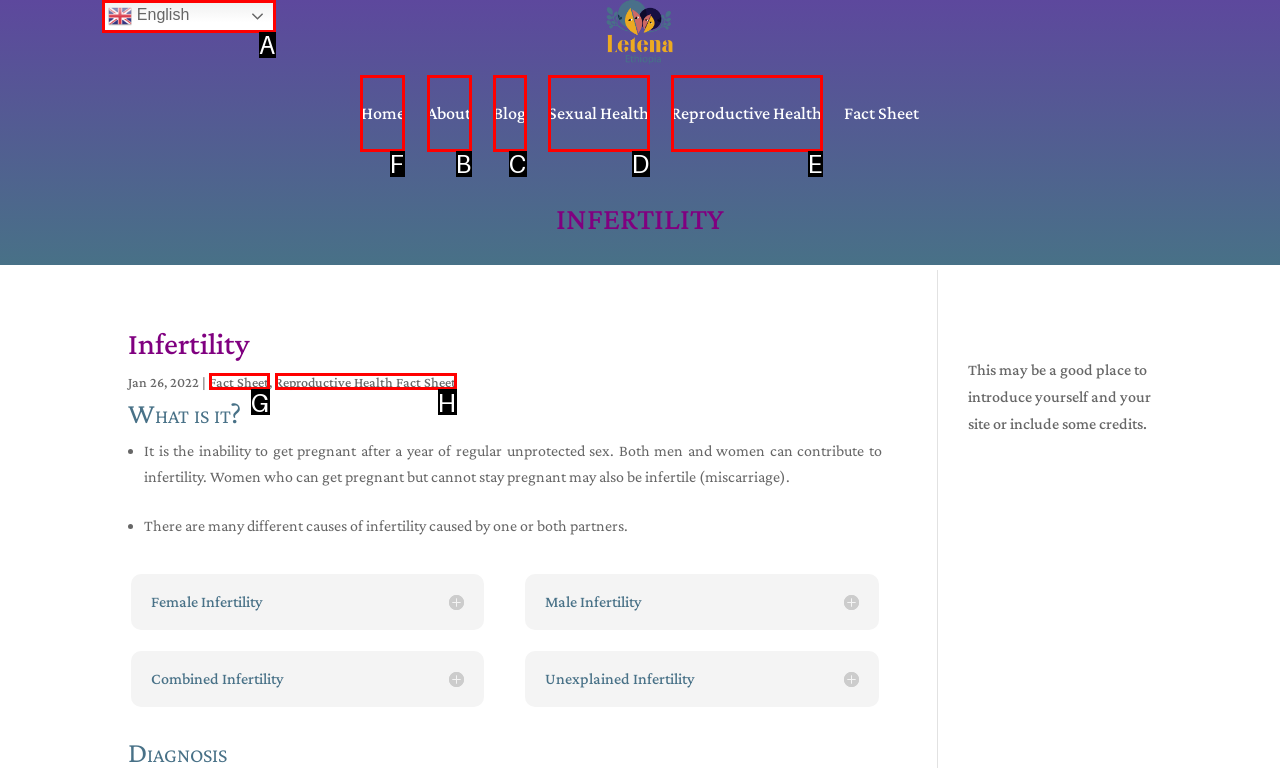Identify the correct HTML element to click to accomplish this task: Click Home
Respond with the letter corresponding to the correct choice.

F